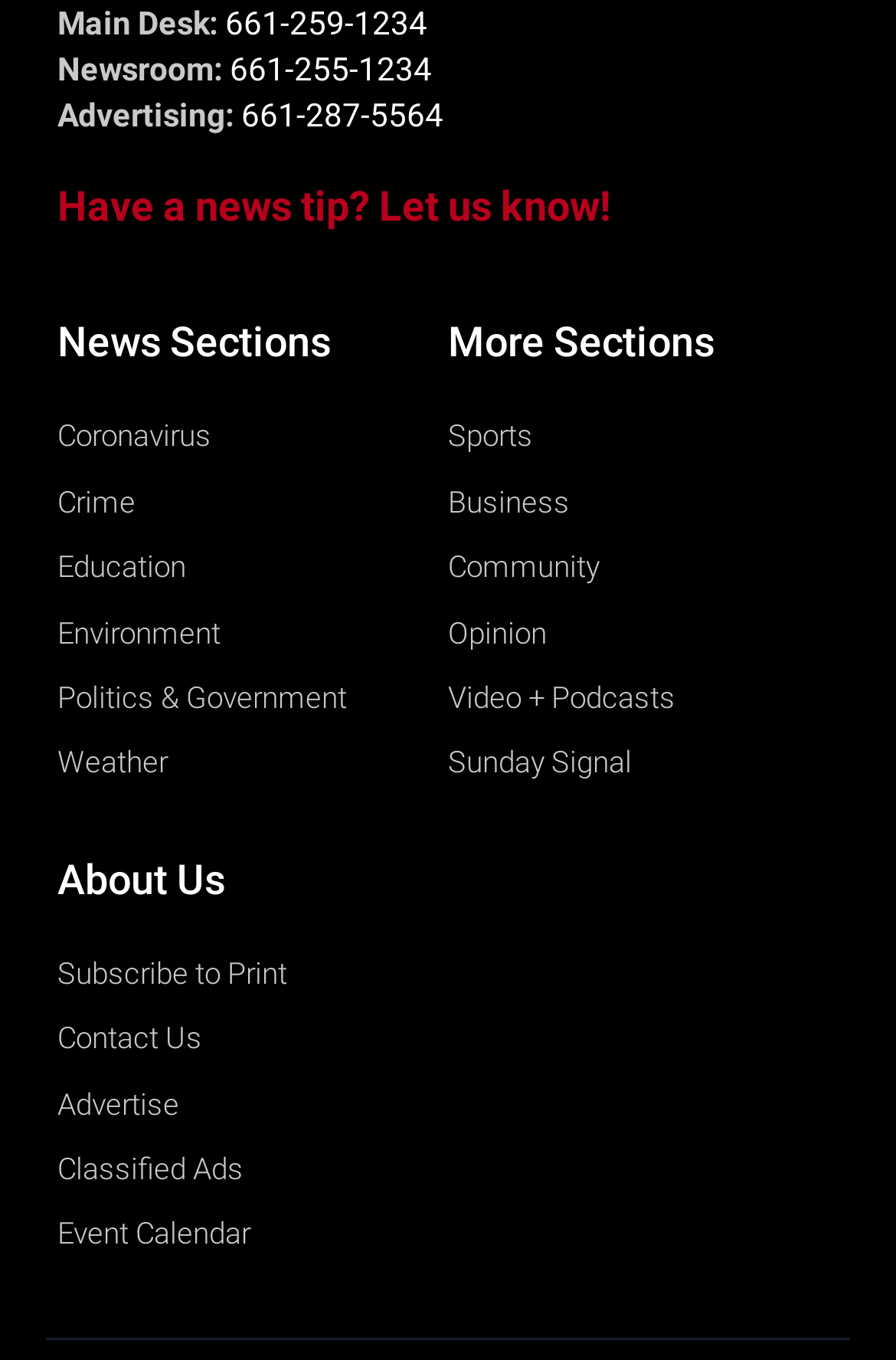Please locate the bounding box coordinates of the element that needs to be clicked to achieve the following instruction: "Subscribe to print edition". The coordinates should be four float numbers between 0 and 1, i.e., [left, top, right, bottom].

[0.064, 0.696, 0.5, 0.736]